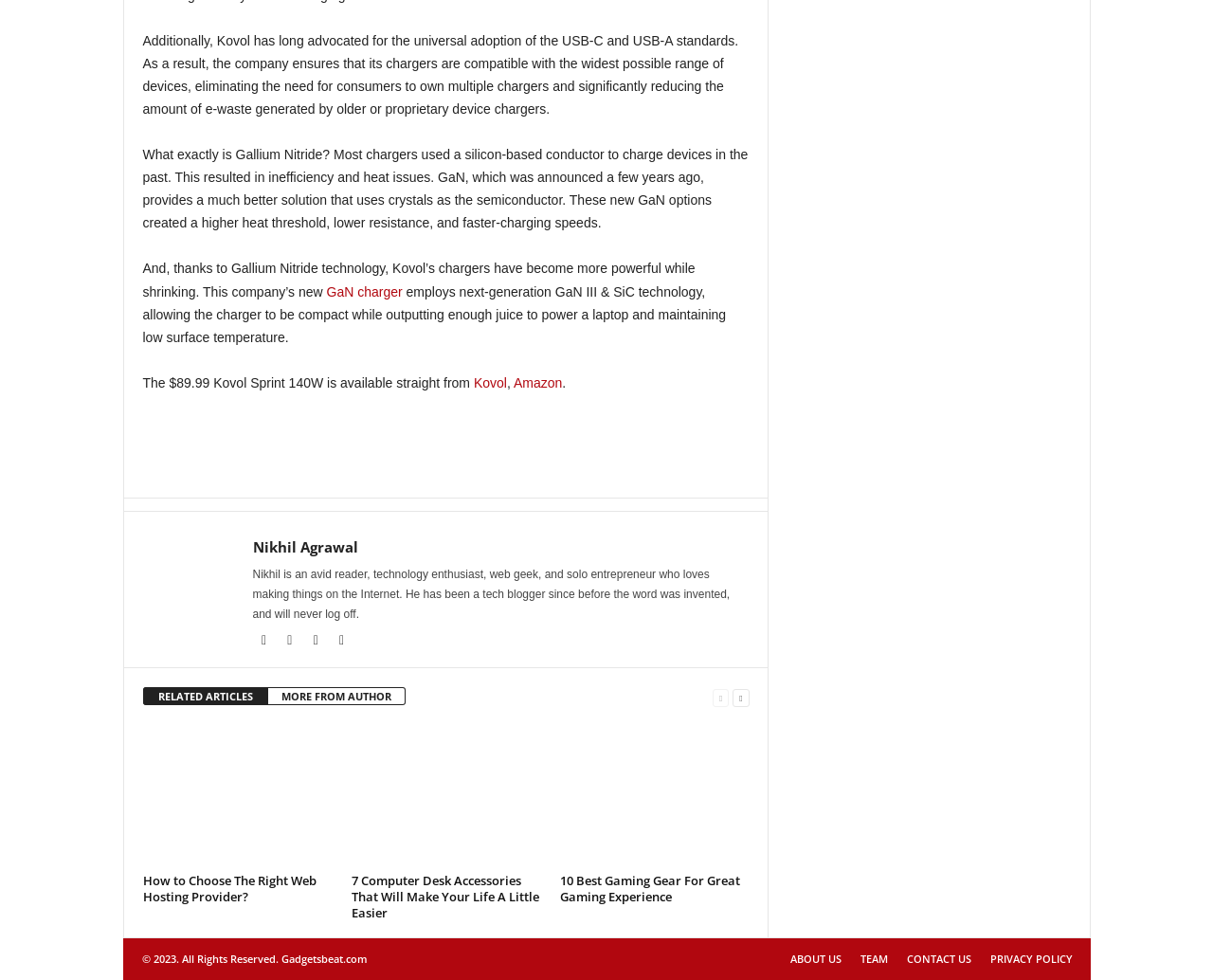Identify the bounding box coordinates of the clickable region necessary to fulfill the following instruction: "Learn about the author Nikhil Agrawal". The bounding box coordinates should be four float numbers between 0 and 1, i.e., [left, top, right, bottom].

[0.208, 0.548, 0.295, 0.568]